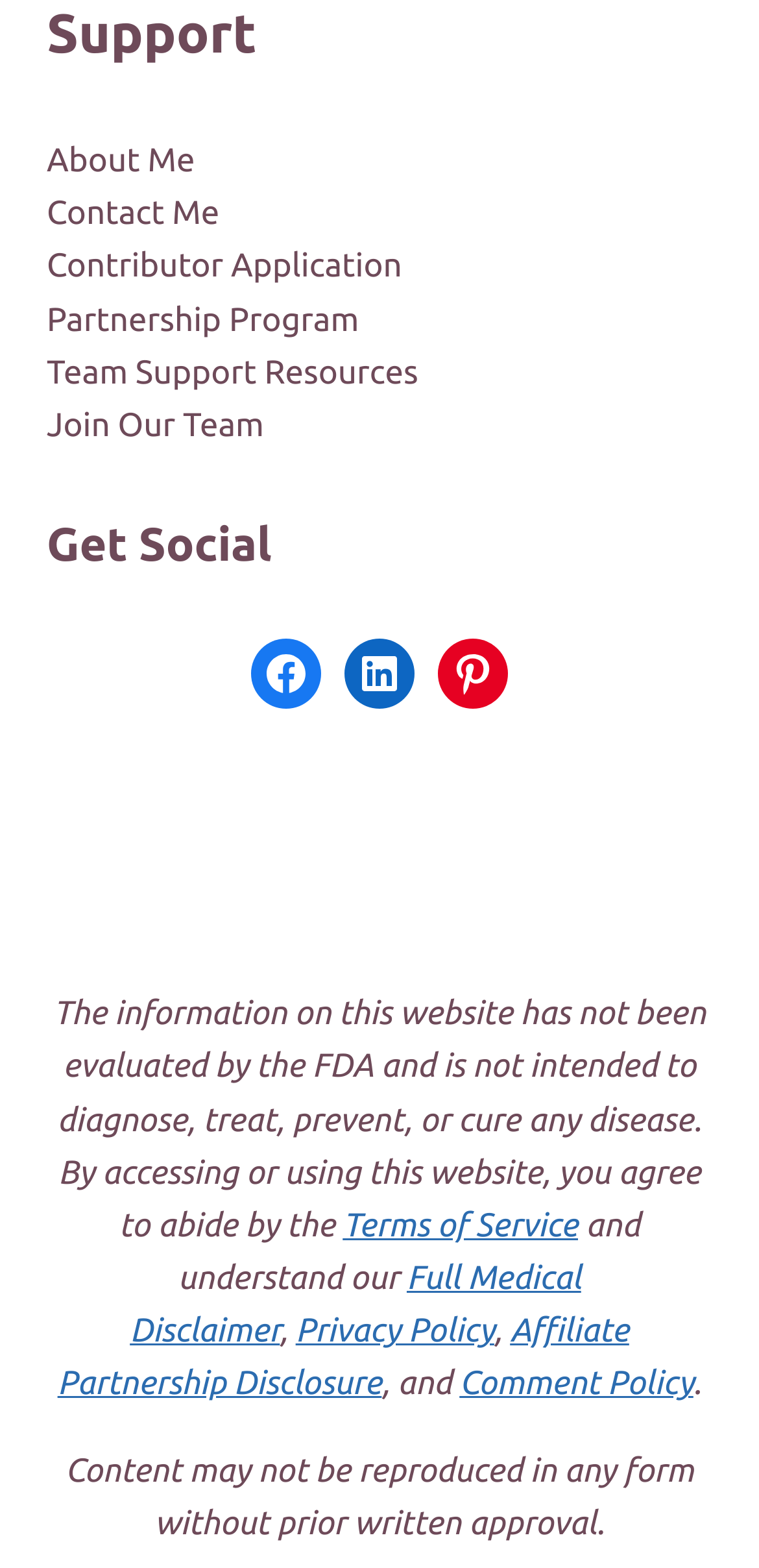Identify the bounding box coordinates for the UI element described as: "LinkedIn".

[0.454, 0.407, 0.546, 0.452]